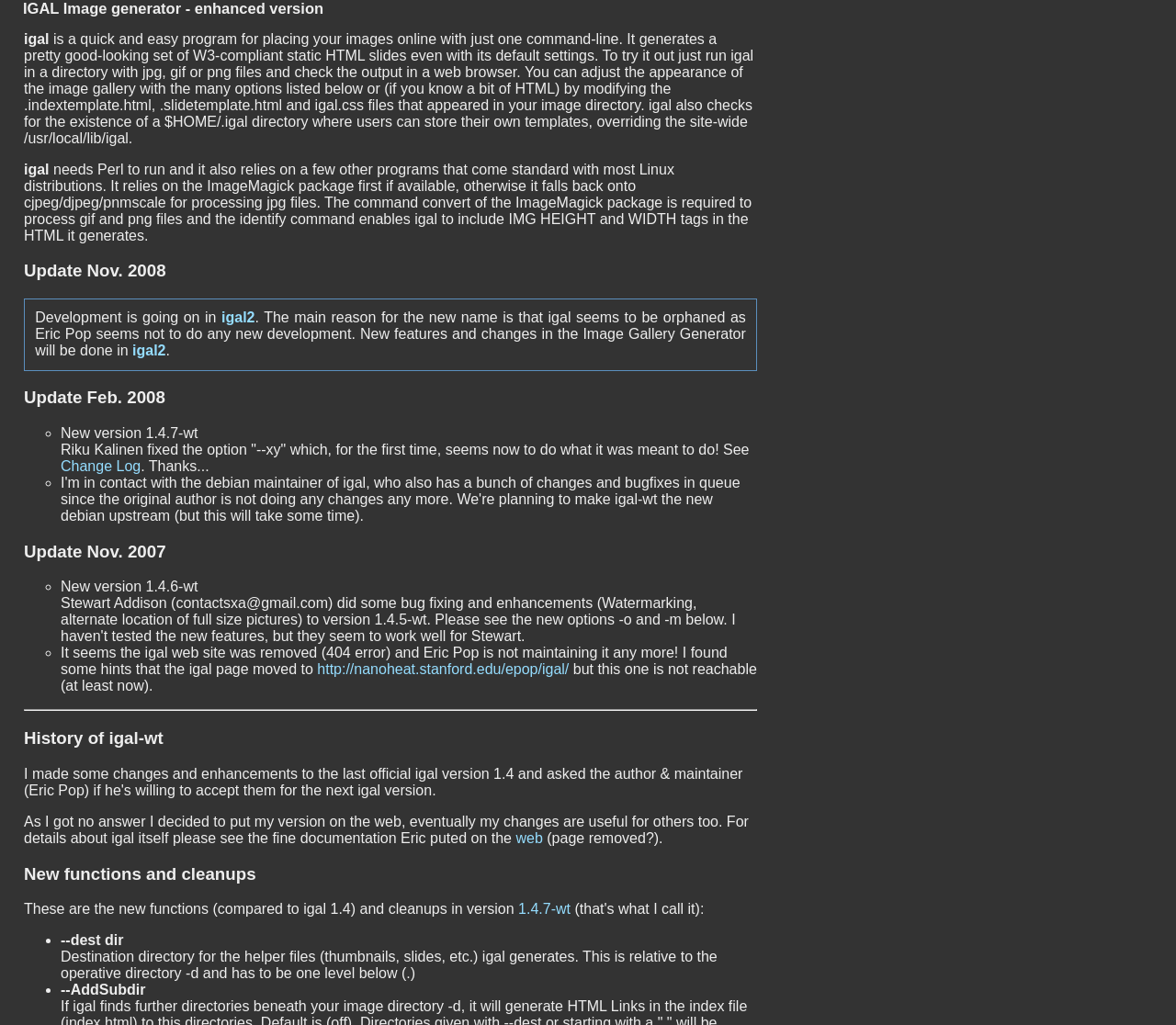How many updates are mentioned on the webpage?
Can you give a detailed and elaborate answer to the question?

I found the number of updates mentioned on the webpage by looking at the headings 'Update Nov. 2008', 'Update Feb. 2008', and 'Update Nov. 2007', which indicate three separate updates.